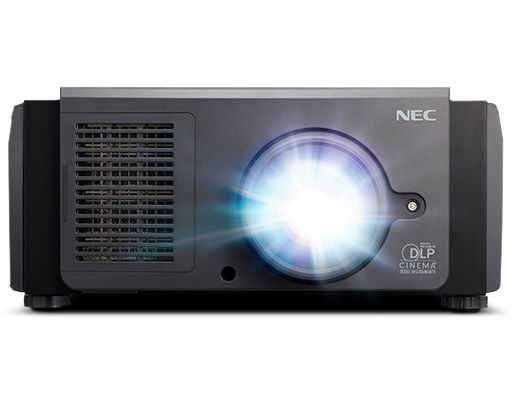What is the purpose of the projector?
Use the image to answer the question with a single word or phrase.

To deliver high-quality images